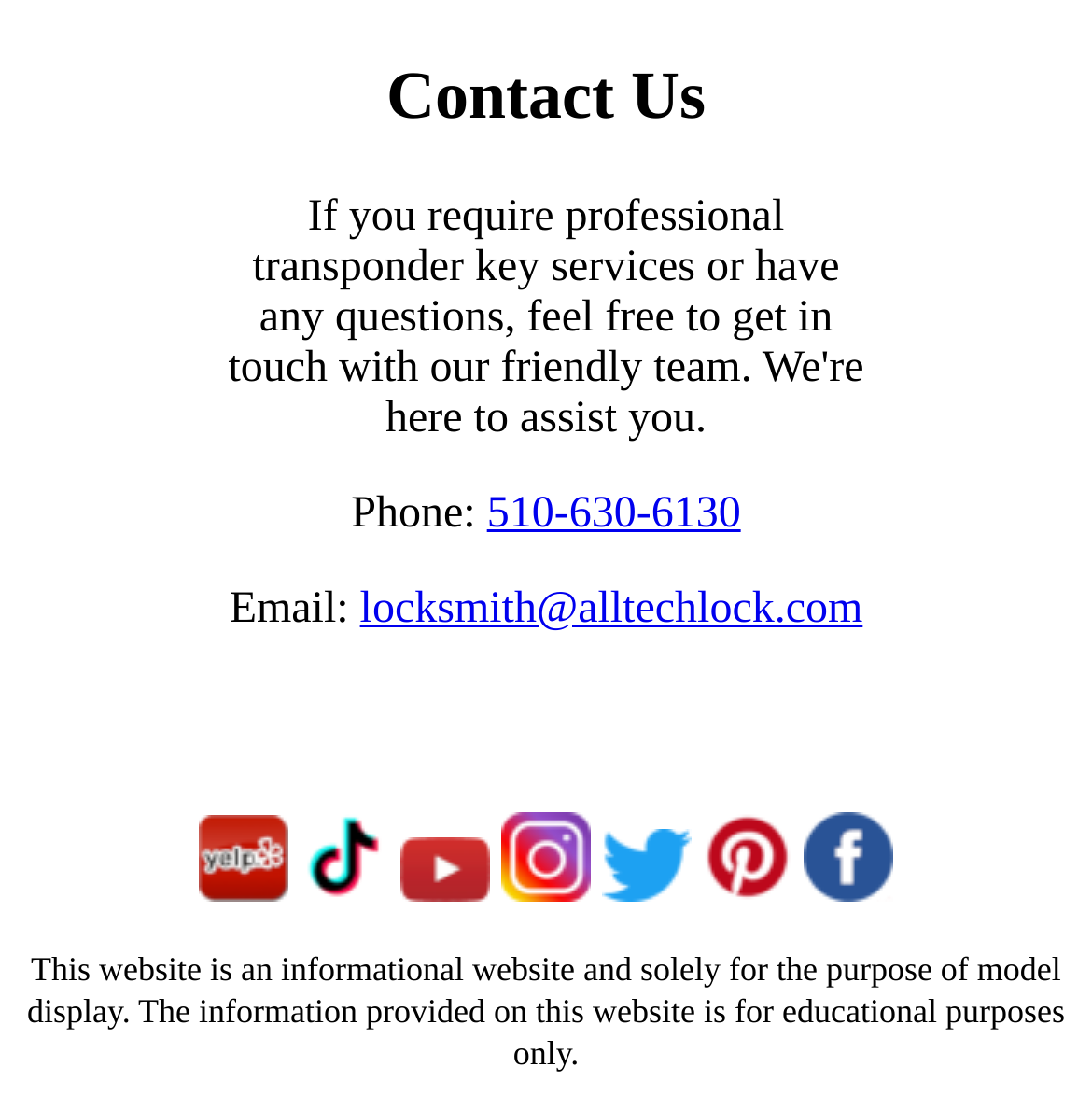What is the purpose of this website?
Please respond to the question with a detailed and informative answer.

The purpose of this website is stated at the bottom of the webpage, which says that it is an informational website and solely for the purpose of model display, and the information provided is for educational purposes only.